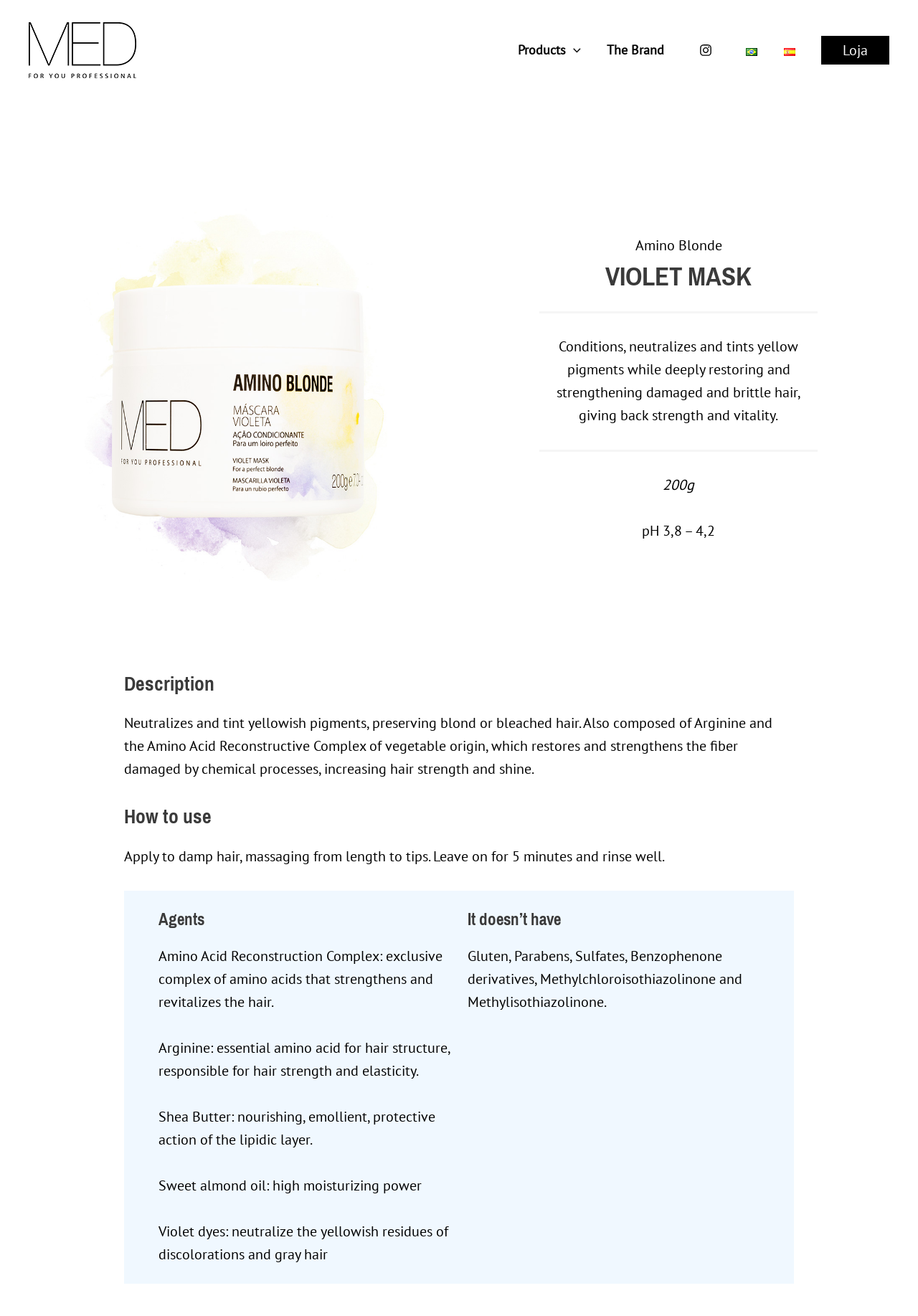Give an extensive and precise description of the webpage.

This webpage is about a hair care product called Amino Blonde Violet Mask. At the top left, there is a logo and a link to "Med For You" with an image of the logo. Next to it, there is a navigation menu with links to "Products", "The Brand", and "Instagram". 

On the top right, there is a language selection menu with options for Portuguese and Spanish. 

Below the navigation menu, there is a large section dedicated to the product. It has a heading "VIOLET MASK" and a description that explains the product's benefits, including conditioning, neutralizing, and tinting yellow pigments, as well as restoring and strengthening damaged hair. 

There are two arrows, one pointing left and one pointing right, which are likely used to navigate through product images. 

The product details section is divided into several parts, including a description, how to use, agents, and what it doesn't have. The description provides more information about the product's benefits and features. The "How to use" section gives instructions on how to apply the product. The "Agents" section lists the key ingredients, including Amino Acid Reconstruction Complex, Arginine, Shea Butter, Sweet almond oil, and Violet dyes, along with their benefits. The "It doesn't have" section lists the ingredients that the product does not contain.